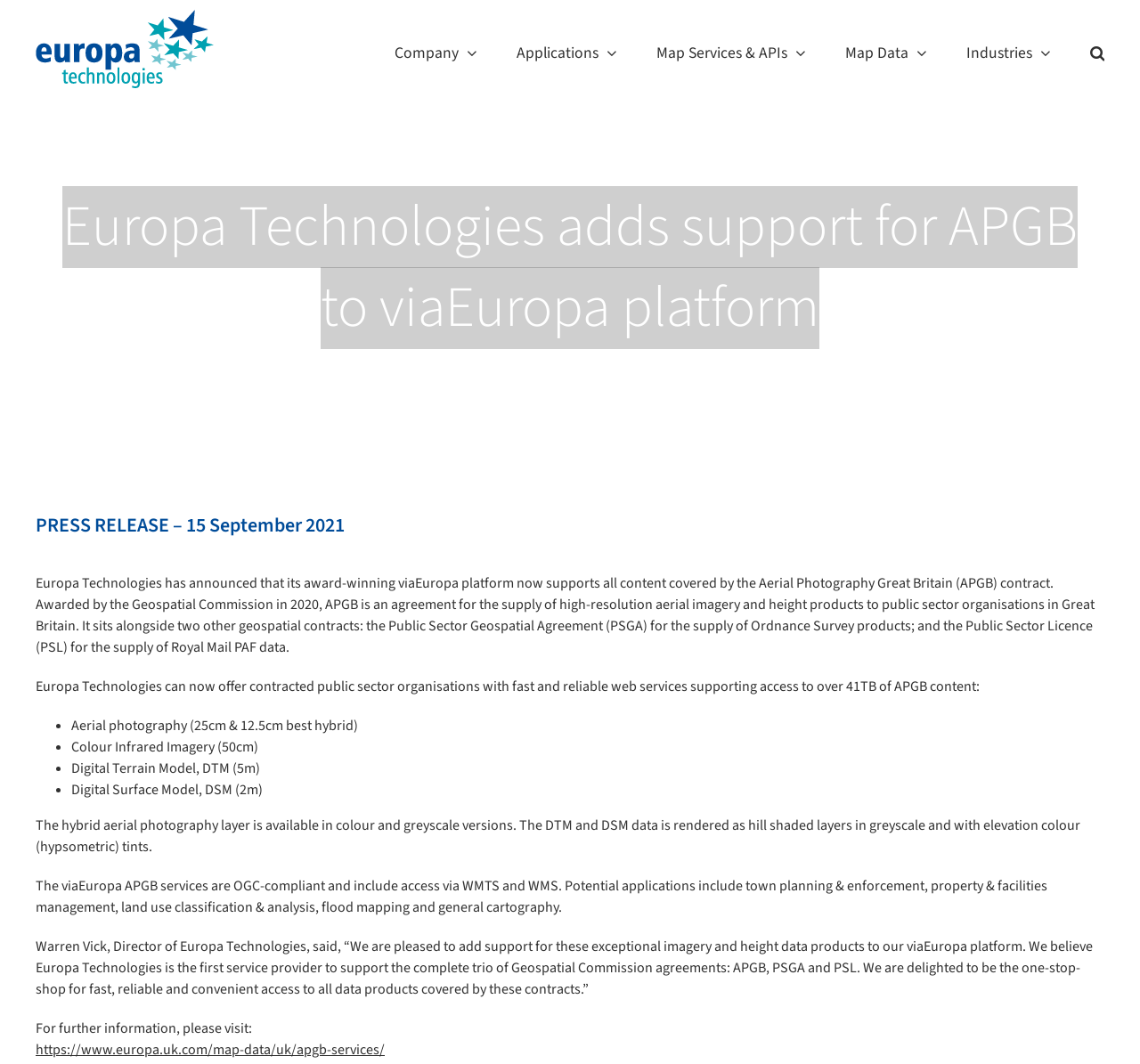What is the purpose of the viaEuropa APGB services?
Answer with a single word or short phrase according to what you see in the image.

Town planning & enforcement, etc.